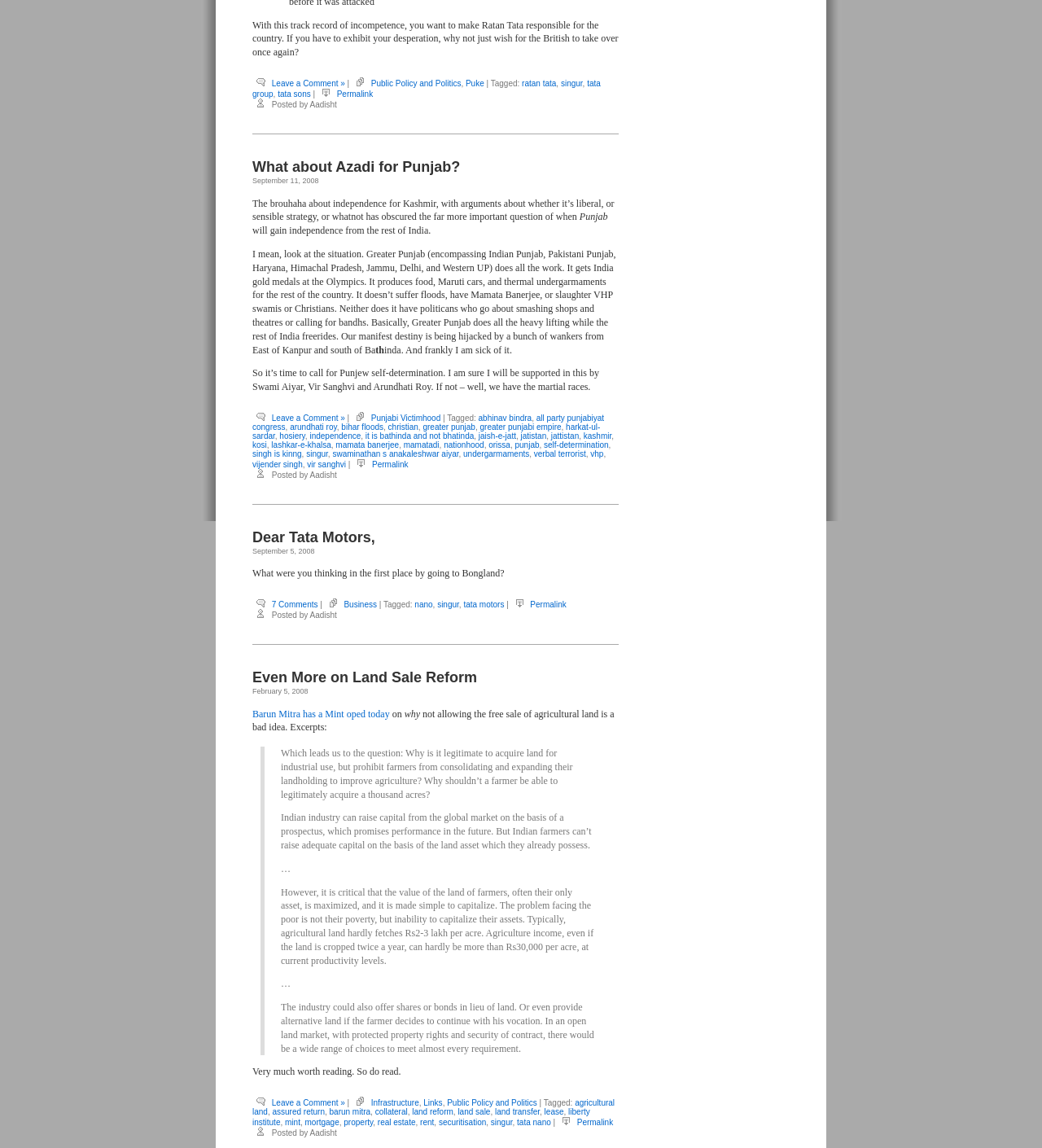Using the format (top-left x, top-left y, bottom-right x, bottom-right y), and given the element description, identify the bounding box coordinates within the screenshot: Dear Tata Motors,

[0.242, 0.461, 0.36, 0.475]